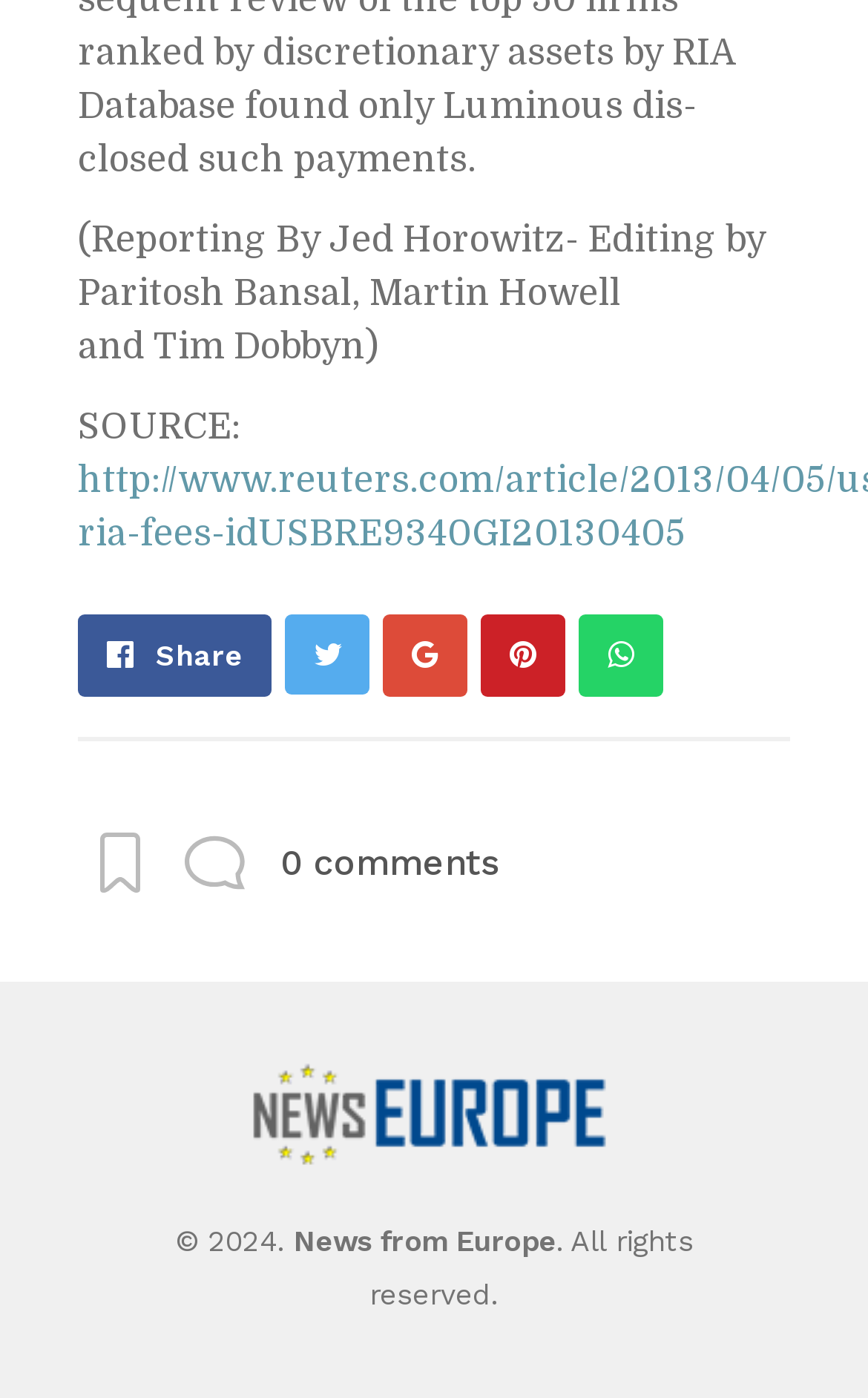Respond to the question below with a single word or phrase: What is the copyright information at the bottom?

2024, News from Europe